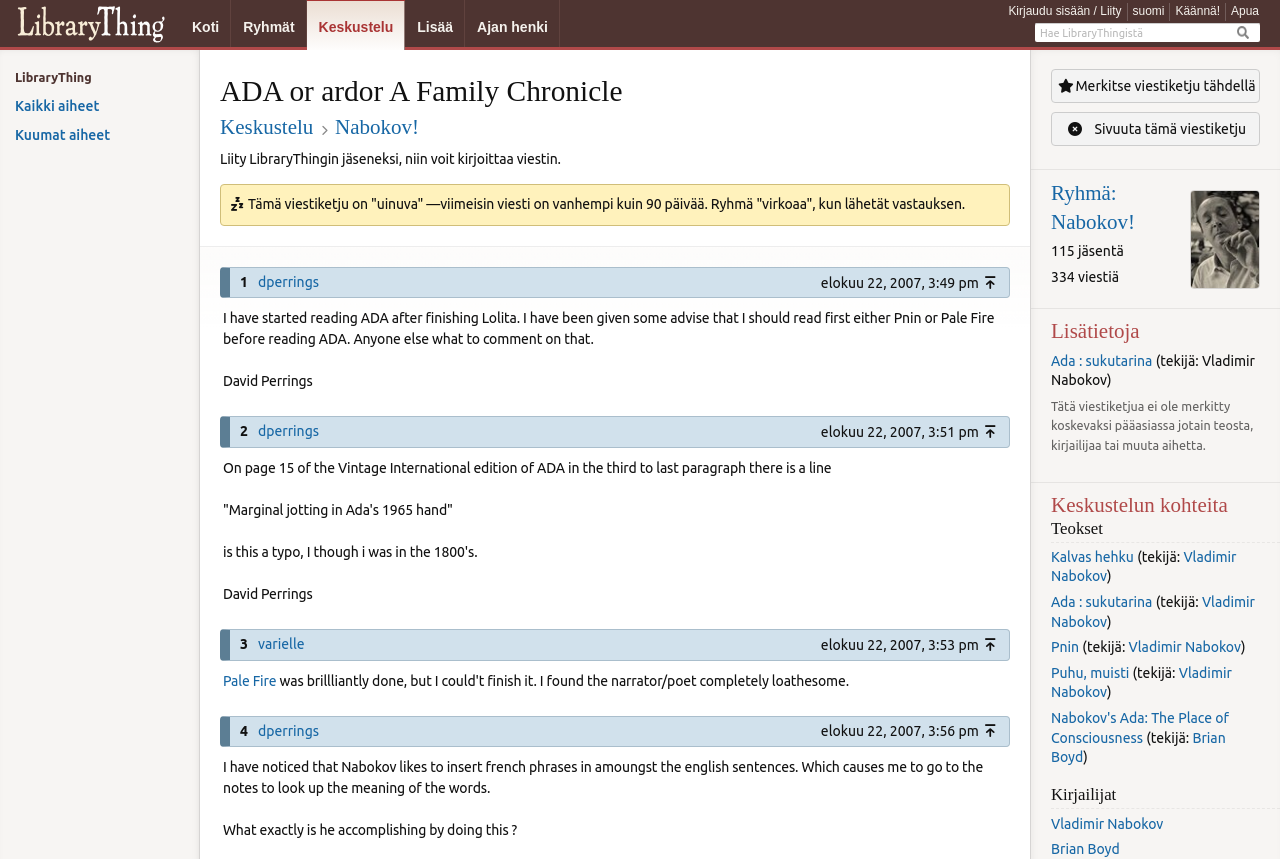Provide the bounding box coordinates for the specified HTML element described in this description: "Ada : sukutarina". The coordinates should be four float numbers ranging from 0 to 1, in the format [left, top, right, bottom].

[0.821, 0.411, 0.9, 0.429]